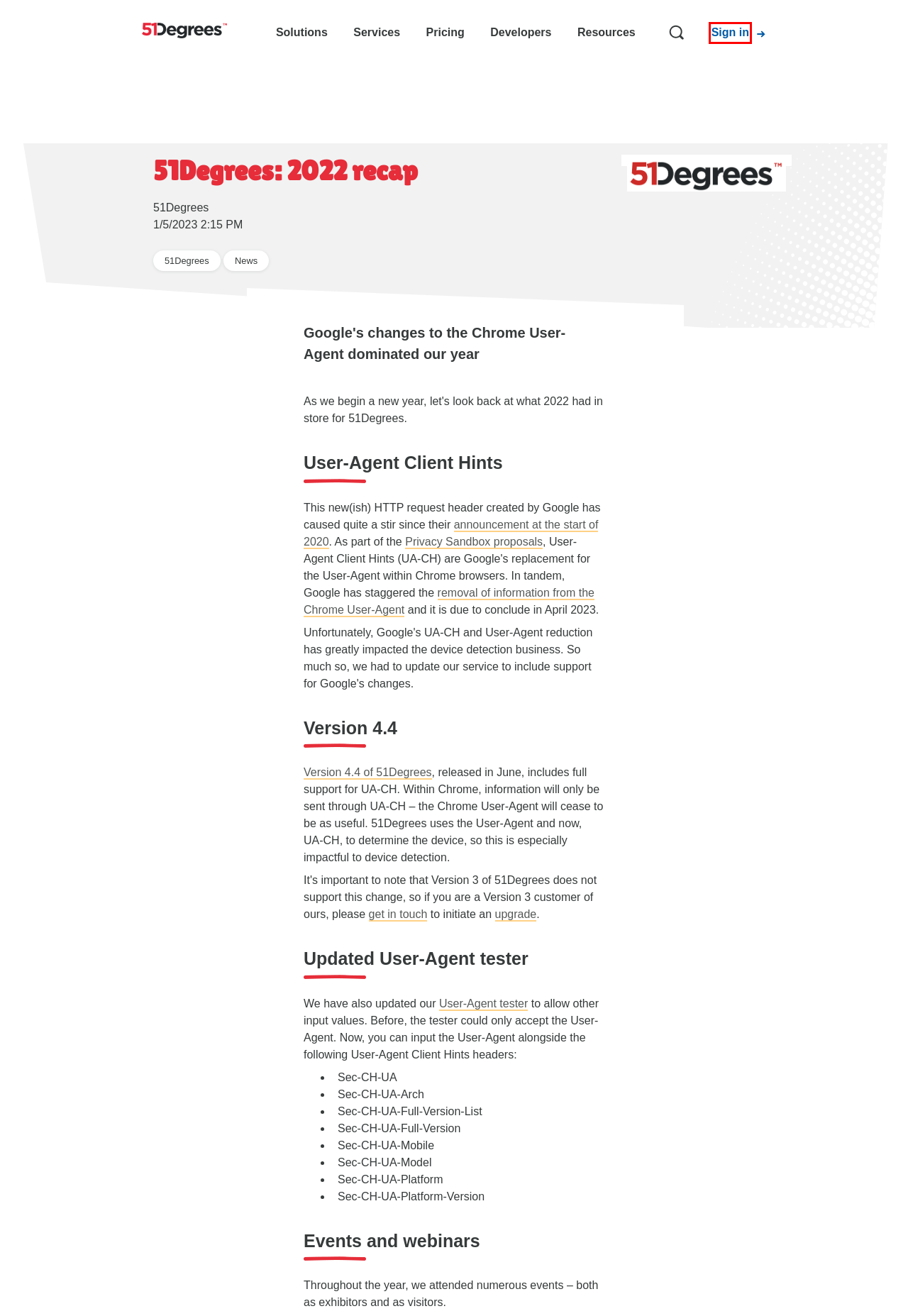Look at the given screenshot of a webpage with a red rectangle bounding box around a UI element. Pick the description that best matches the new webpage after clicking the element highlighted. The descriptions are:
A. Device data quality | 51Degrees
B. Real-time data superpowers | 51Degrees
C. Cloud Configuration | 51Degrees
D. Monthly pricing | 51Degrees
E. FAQs | 51Degrees
F. Billing Portal
G. User-Agent Reduction
H. Learn Client Hints | 51Degrees

F